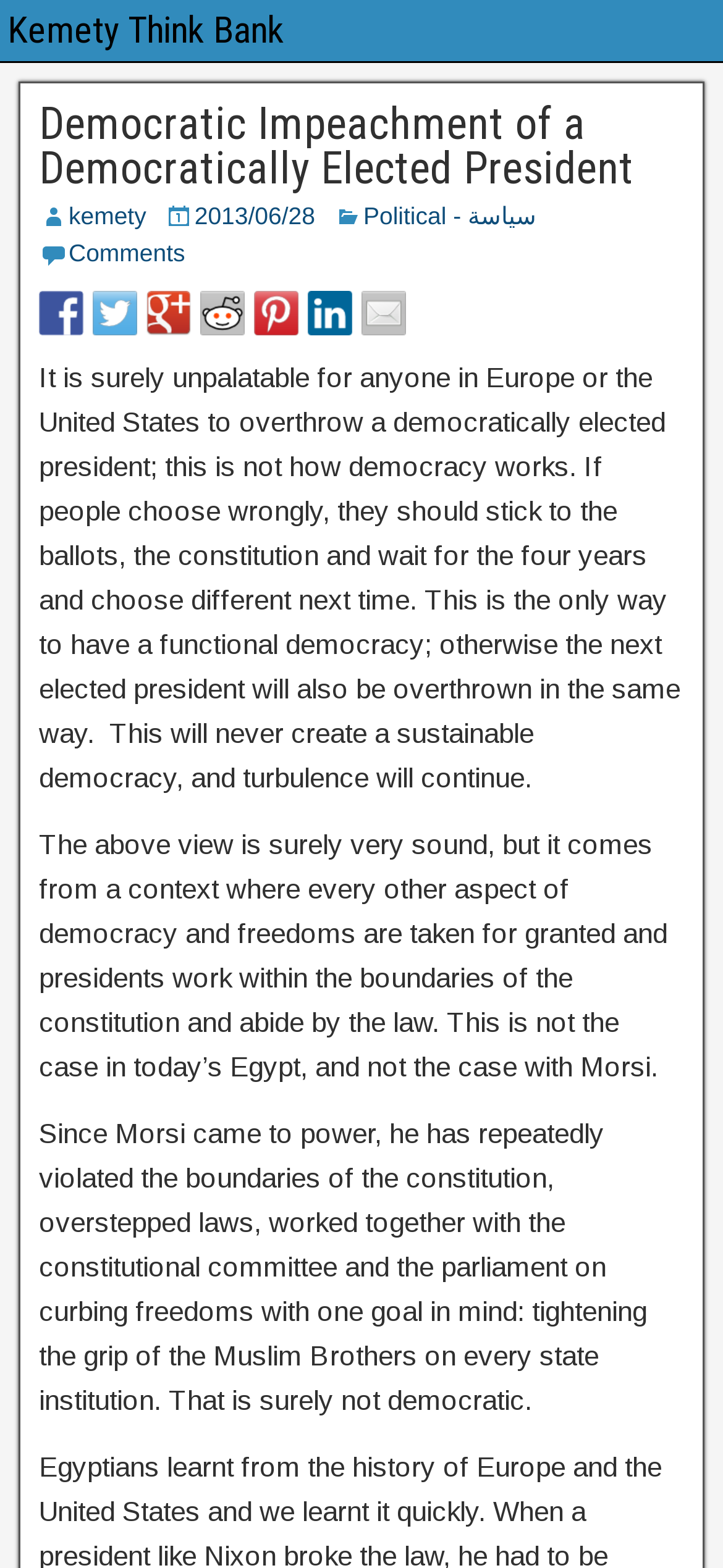Could you find the bounding box coordinates of the clickable area to complete this instruction: "Click Kemety Think Bank"?

[0.01, 0.005, 0.392, 0.033]